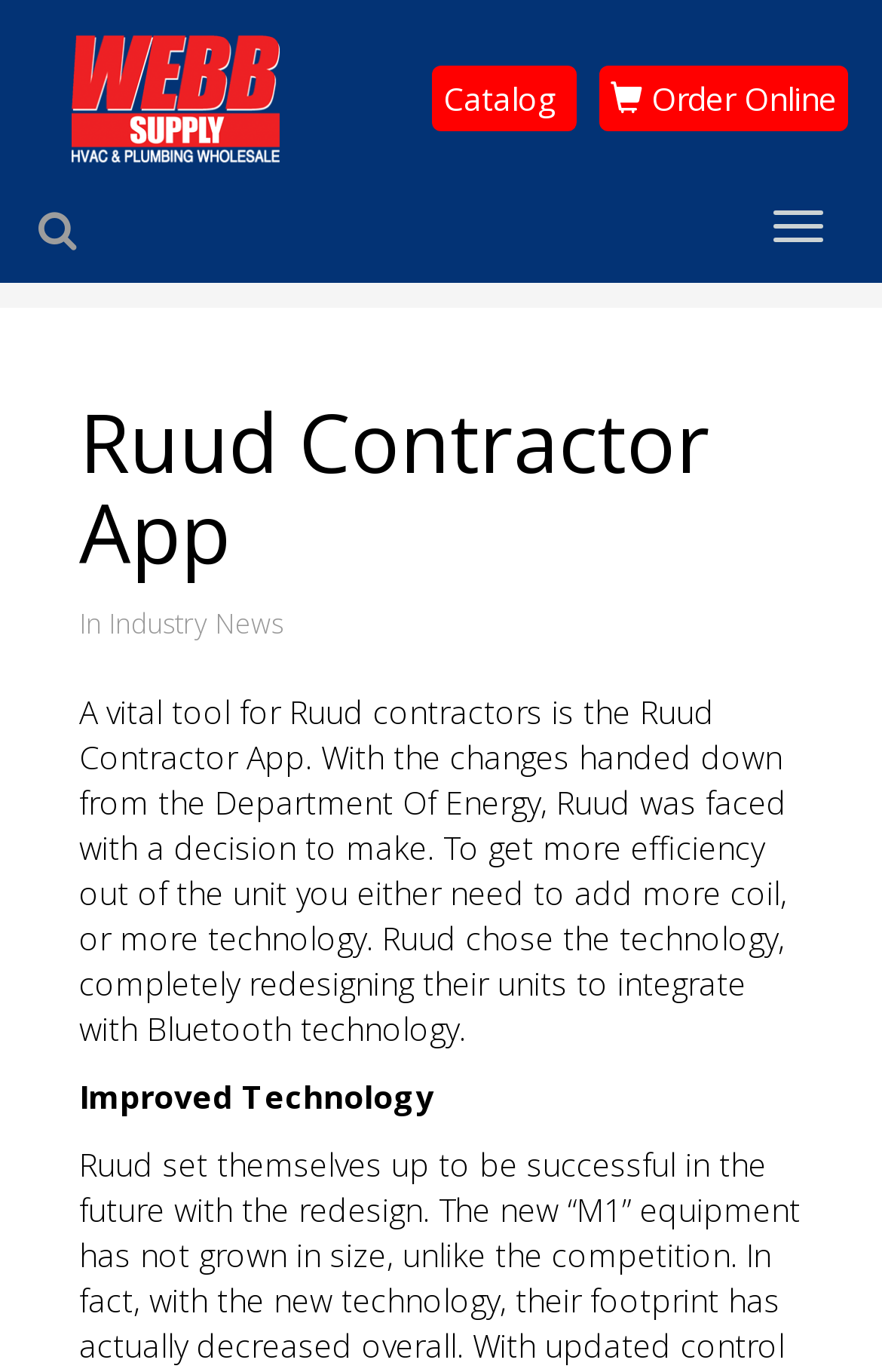What is the purpose of the Ruud Contractor App?
Analyze the image and deliver a detailed answer to the question.

The purpose of the Ruud Contractor App can be inferred from the text on the webpage, which states that it is a vital tool for commissioning and servicing the new M1 series of equipment.